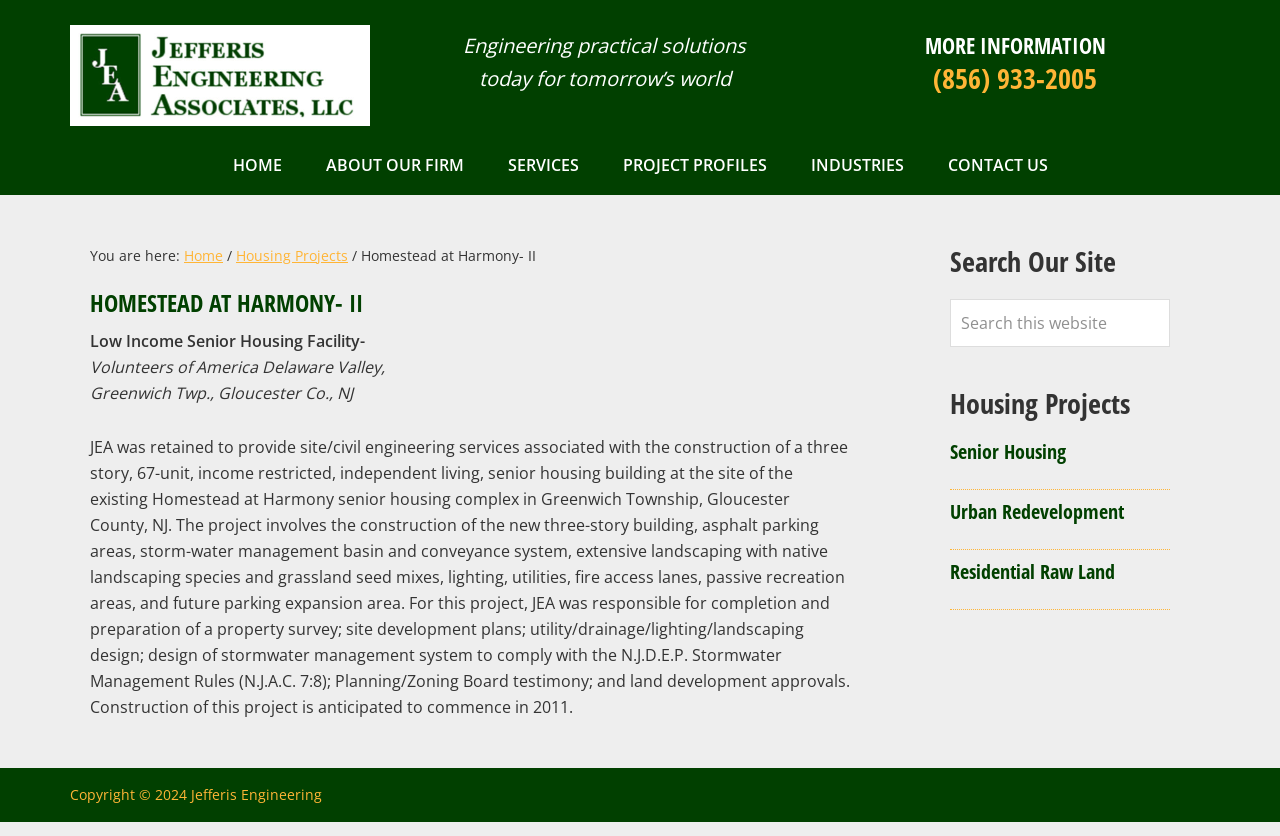Offer a detailed account of what is visible on the webpage.

The webpage is about a specific project, Homestead at Harmony- II, which is a low-income senior housing facility. At the top of the page, there are three "Skip to" links, followed by the company logo and a navigation menu with six main links: HOME, ABOUT OUR FIRM, SERVICES, PROJECT PROFILES, INDUSTRIES, and CONTACT US.

Below the navigation menu, there is a breadcrumb trail showing the current page's location: Home > Housing Projects > Homestead at Harmony- II. The main content area is divided into two sections: the left side contains the project description, and the right side has a sidebar with a search bar, a list of housing project categories, and a copyright notice at the bottom.

The project description section has a heading "HOMESTEAD AT HARMONY- II" followed by three paragraphs of text describing the project, including its location, features, and services provided by Jefferis Engineering. The text is quite detailed, mentioning specific aspects of the project, such as the construction of a three-story building, asphalt parking areas, storm-water management systems, and landscaping.

The sidebar on the right has a search bar with a placeholder text "Search this website" and a button to submit the search query. Below the search bar, there are three links to different housing project categories: Senior Housing, Urban Redevelopment, and Residential Raw Land.